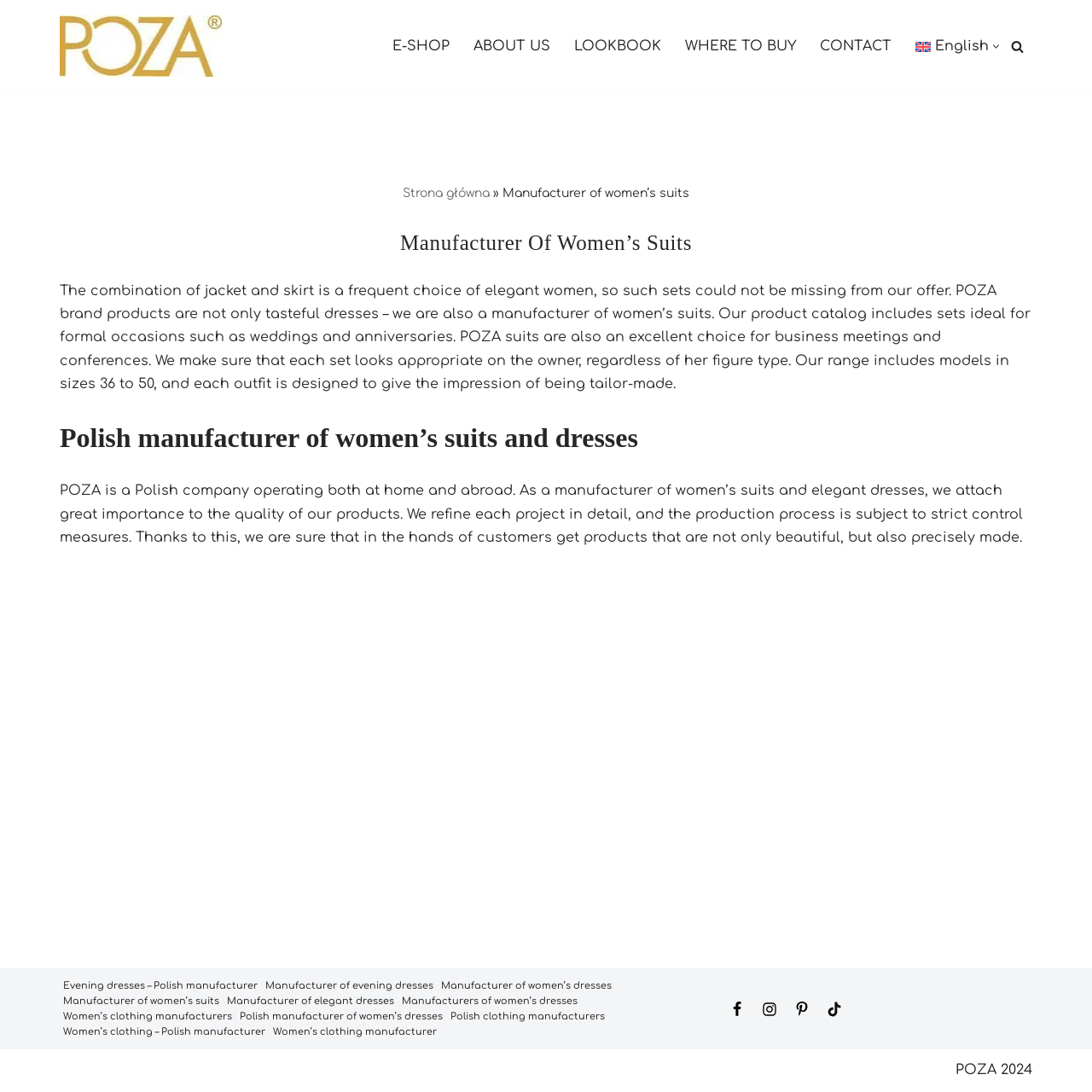Please locate the bounding box coordinates for the element that should be clicked to achieve the following instruction: "Visit the 'Facebook' page". Ensure the coordinates are given as four float numbers between 0 and 1, i.e., [left, top, right, bottom].

[0.664, 0.913, 0.686, 0.935]